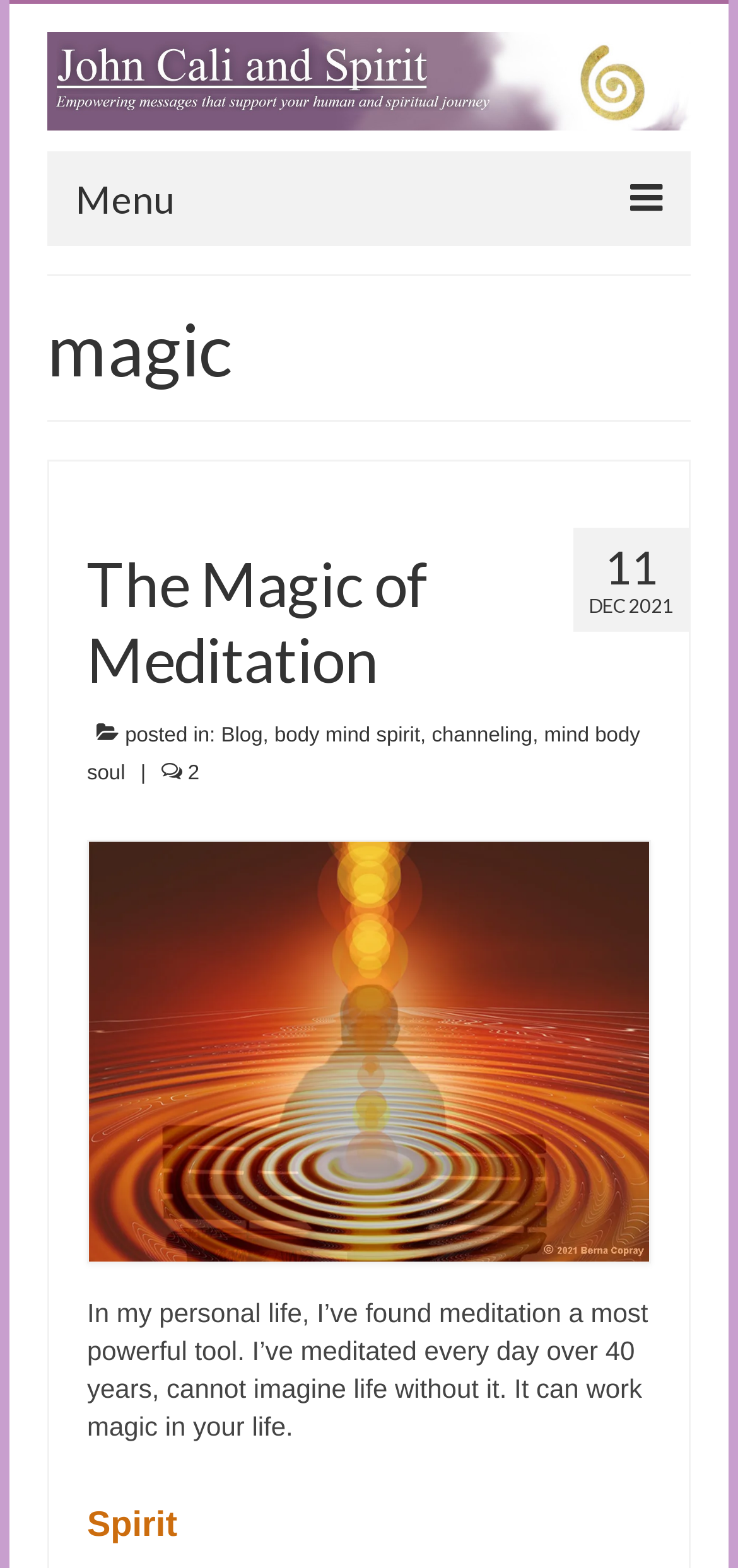Could you specify the bounding box coordinates for the clickable section to complete the following instruction: "Explore 'body mind spirit' category"?

[0.372, 0.462, 0.569, 0.476]